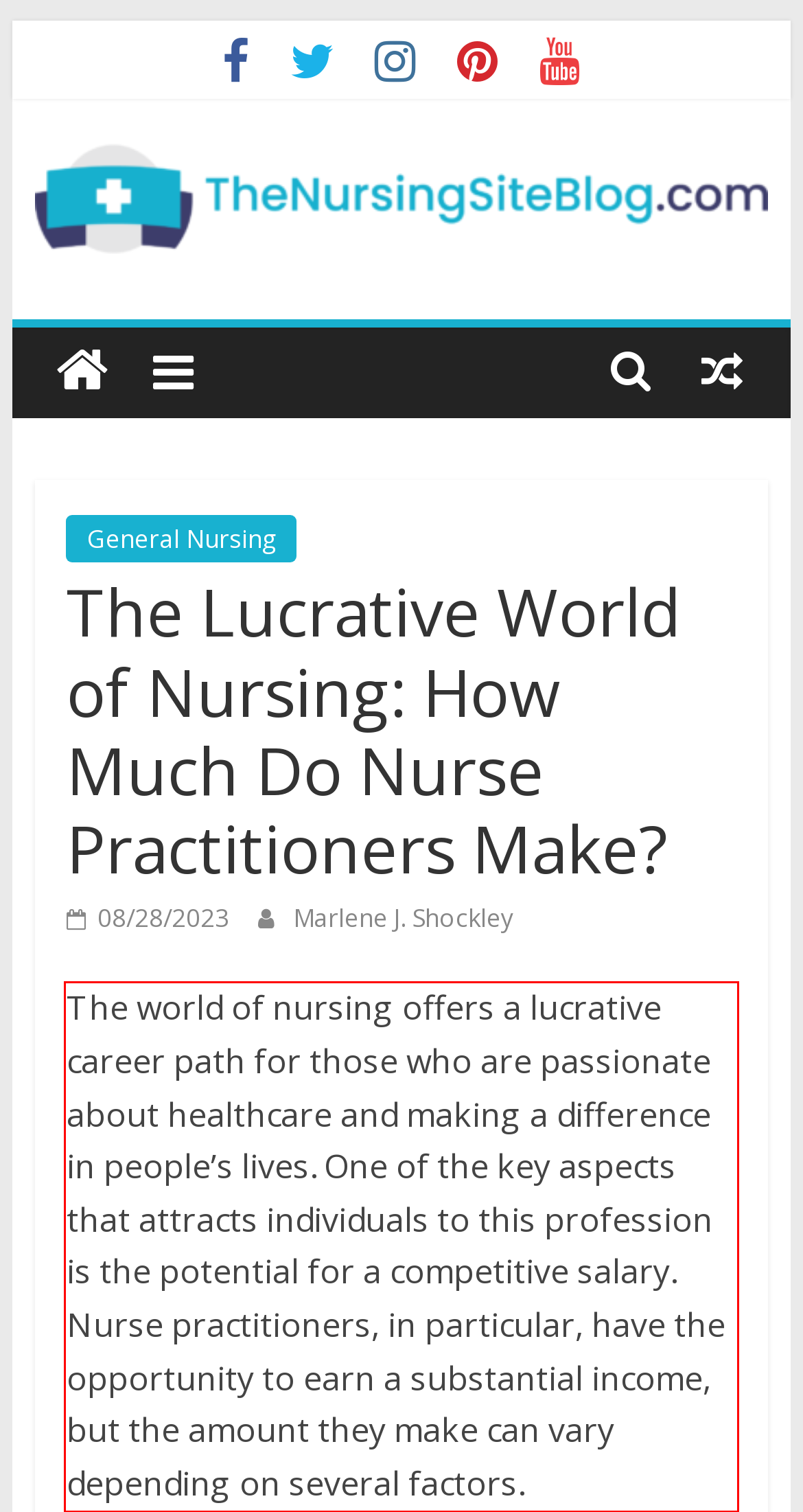Analyze the screenshot of a webpage where a red rectangle is bounding a UI element. Extract and generate the text content within this red bounding box.

The world of nursing offers a lucrative career path for those who are passionate about healthcare and making a difference in people’s lives. One of the key aspects that attracts individuals to this profession is the potential for a competitive salary. Nurse practitioners, in particular, have the opportunity to earn a substantial income, but the amount they make can vary depending on several factors.